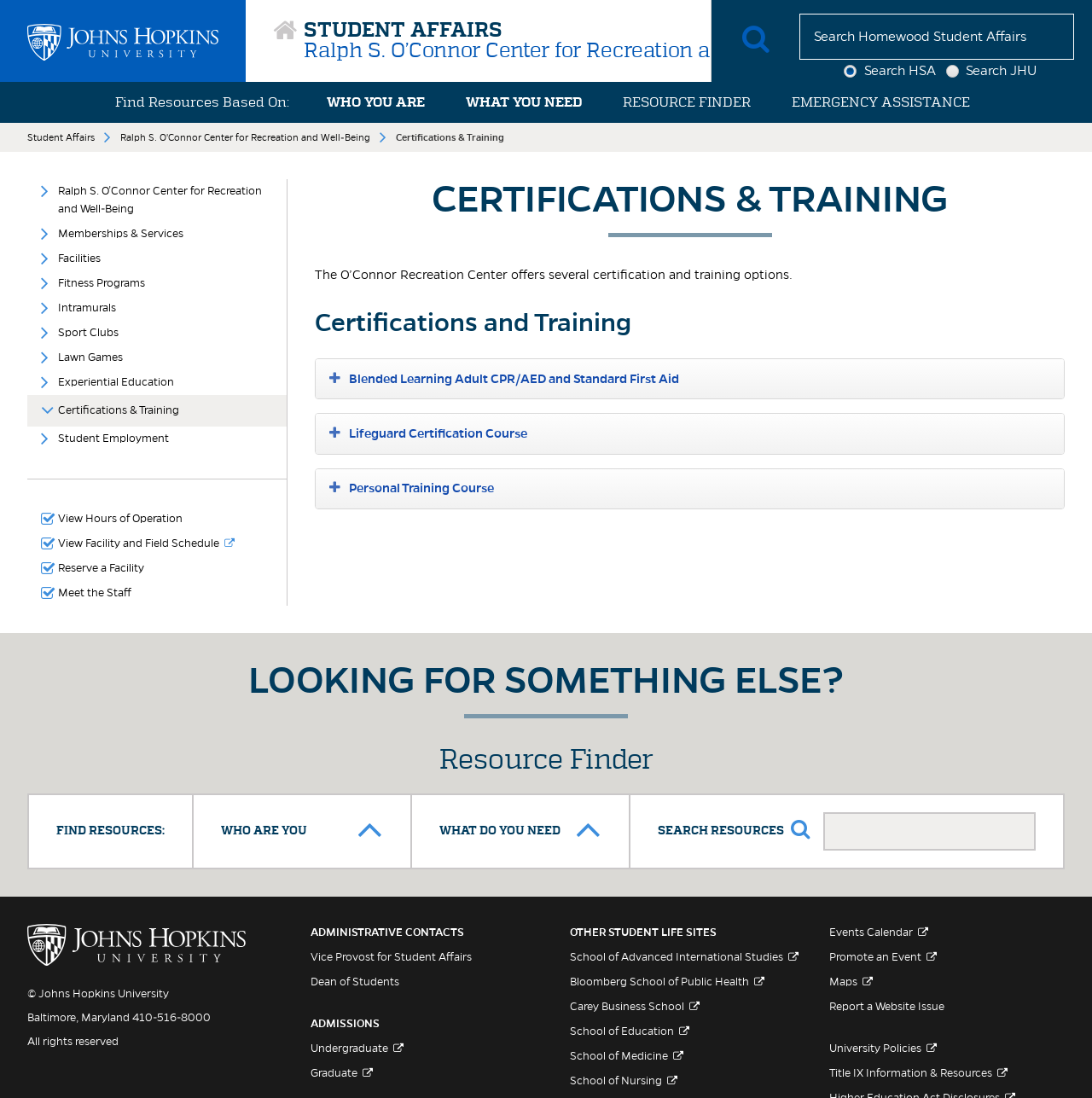Locate the bounding box coordinates of the area that needs to be clicked to fulfill the following instruction: "View certifications and training options". The coordinates should be in the format of four float numbers between 0 and 1, namely [left, top, right, bottom].

[0.288, 0.163, 0.975, 0.216]